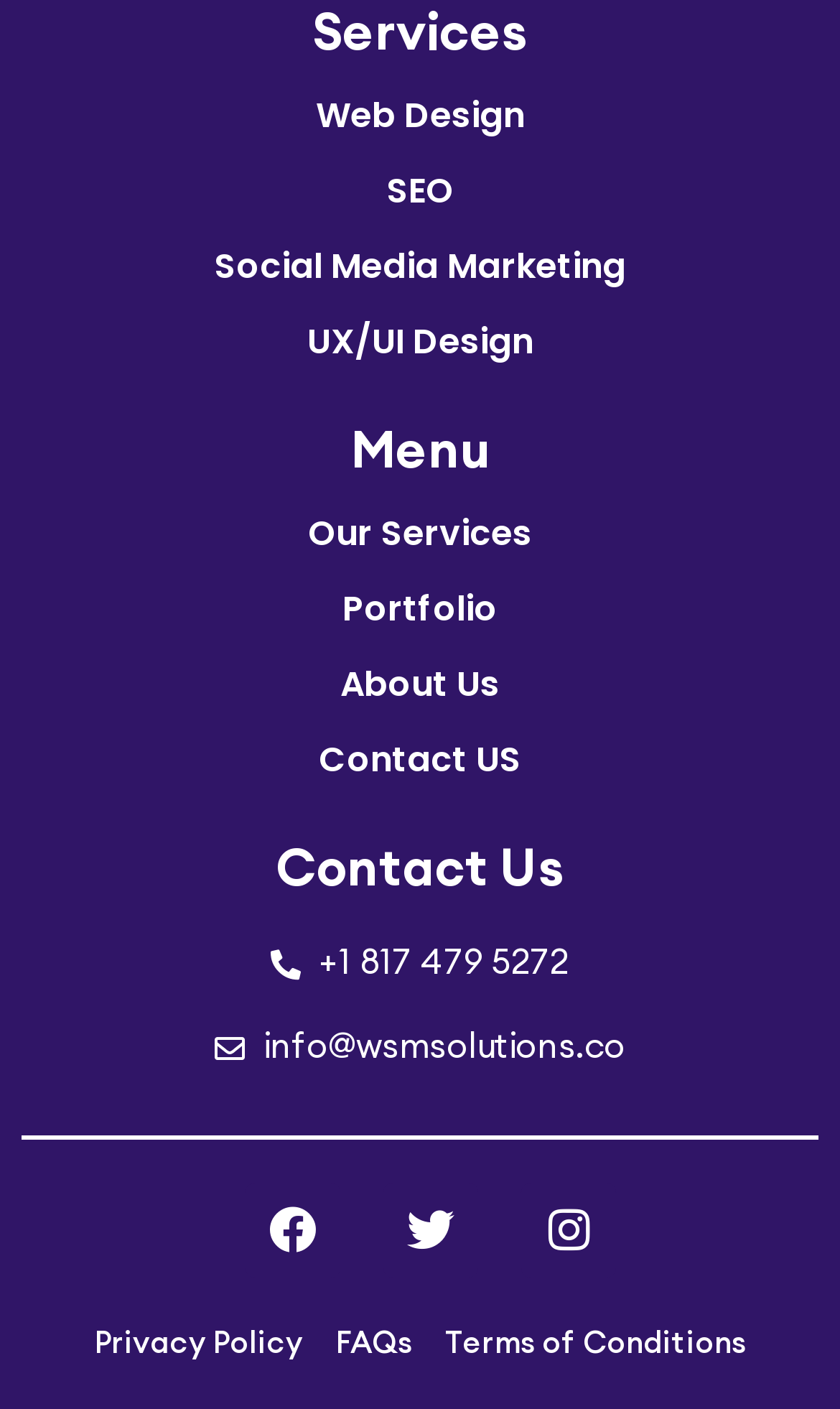Extract the bounding box coordinates for the HTML element that matches this description: "About Us". The coordinates should be four float numbers between 0 and 1, i.e., [left, top, right, bottom].

[0.0, 0.459, 1.0, 0.513]